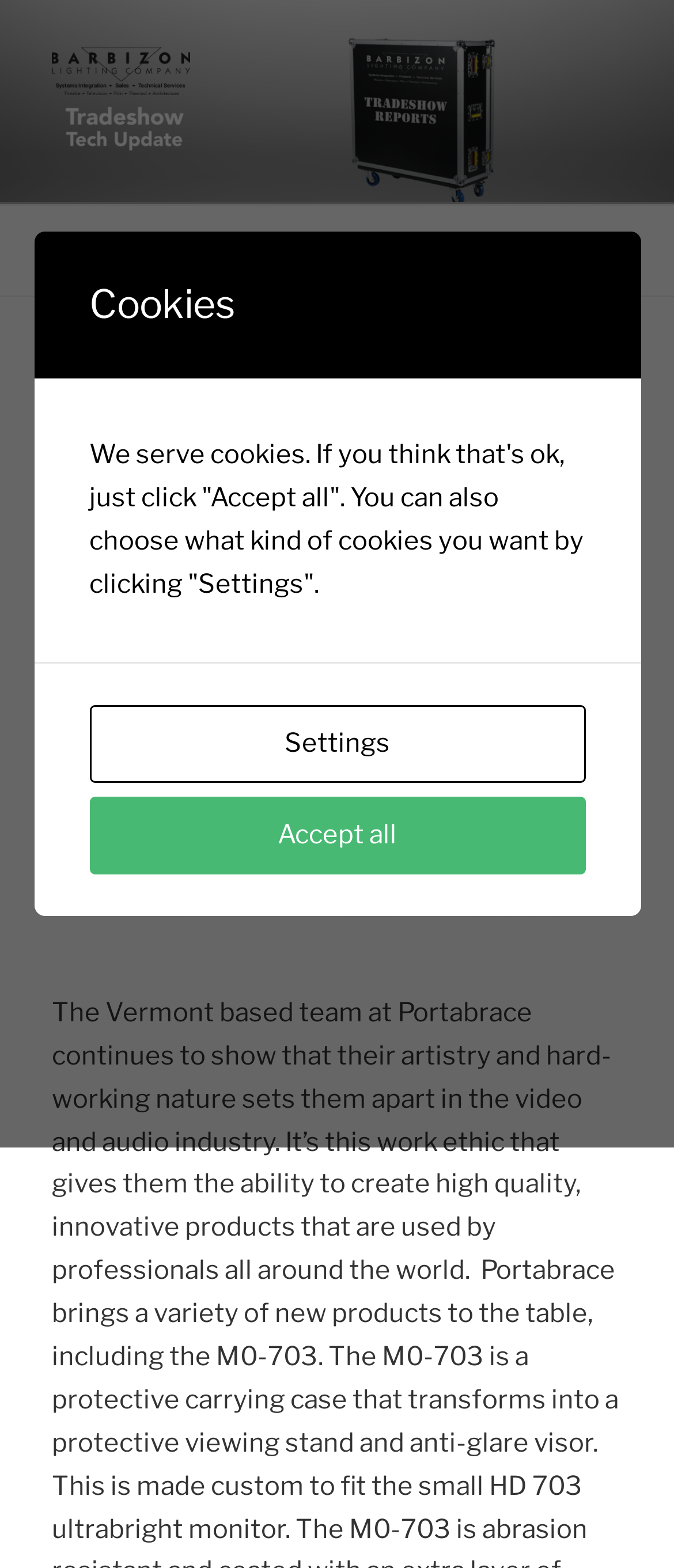Offer an in-depth caption of the entire webpage.

The webpage is about Barbizon Lighting Trade Show Reports, specifically showcasing cases related to the company. At the top, there is a link and an image with the same text "Barbizon Lighting Trade Show Reports", which is likely a logo or a header. Below this, there is a brief description of the webpage's content, stating "Updates from Entertainment Technology Tradeshows from the Barbizon Lighting Company".

On the top right, there is a navigation menu labeled "Top Menu" with a button to expand or collapse it. Below the navigation menu, there is a heading "TAG: CASES" which serves as a title for the main content.

The main content is divided into sections, each representing a case. The first section has a heading "Portabrace" and a link with the same text. Below this, there is a figure, likely an image, and a paragraph of text describing the company Portabrace and their products.

At the bottom of the page, there is a notice about cookies, stating that the website serves cookies and providing options to accept all or customize the types of cookies used. There are two links, "Settings" and "Accept all", to manage cookie preferences.

Overall, the webpage appears to be a collection of reports or cases related to Barbizon Lighting Trade Show, with a focus on showcasing the company's products and services.